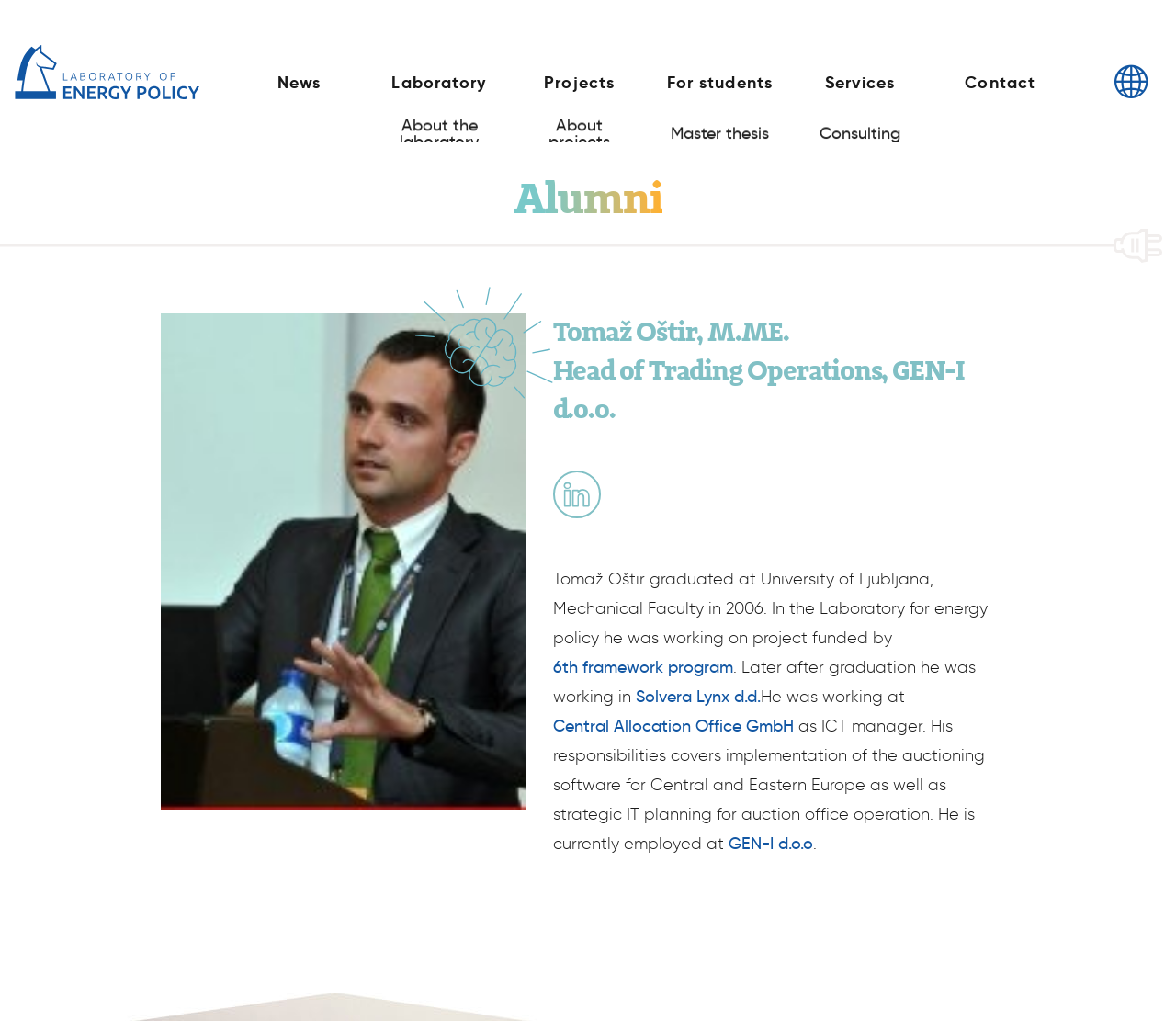Please provide the bounding box coordinates in the format (top-left x, top-left y, bottom-right x, bottom-right y). Remember, all values are floating point numbers between 0 and 1. What is the bounding box coordinate of the region described as: Central Allocation Office GmbH

[0.47, 0.697, 0.675, 0.725]